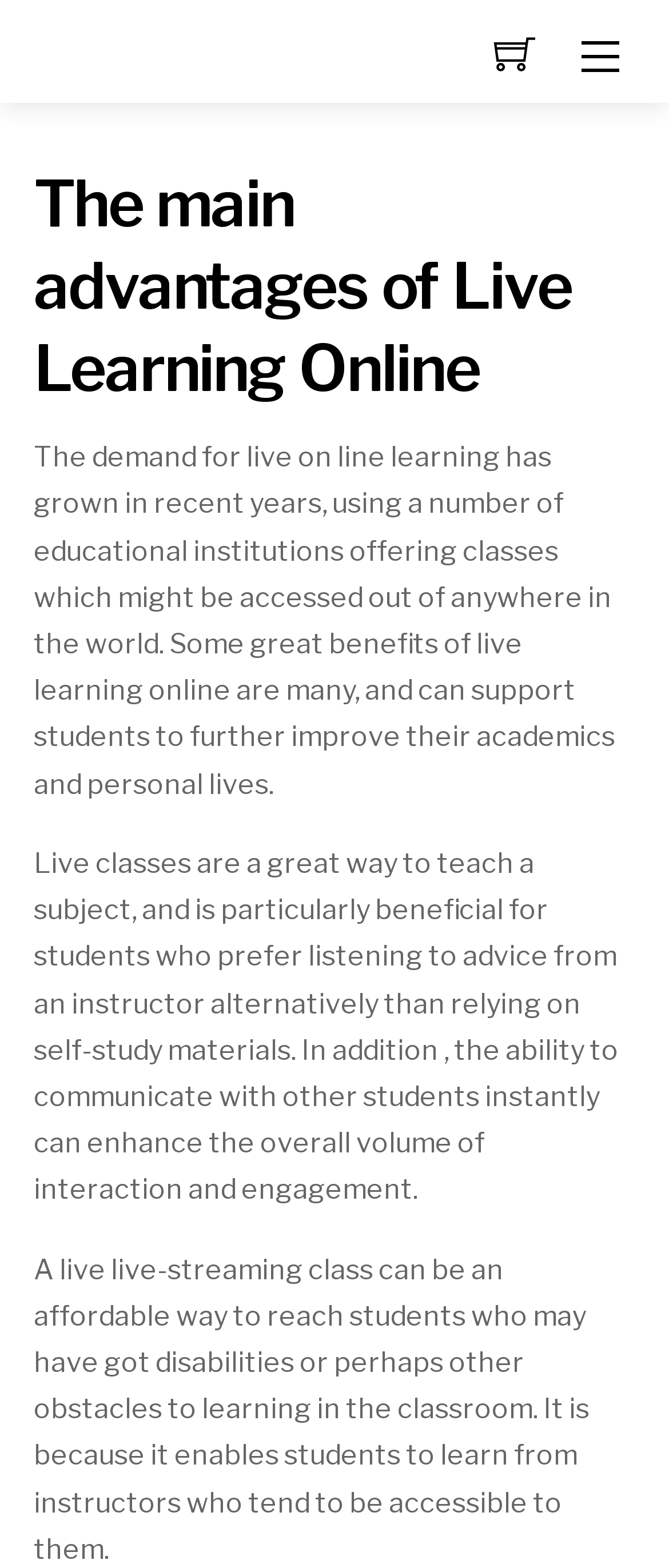From the details in the image, provide a thorough response to the question: How many advantages of live learning online are mentioned?

The webpage mentions three advantages of live learning online: it can improve academics and personal lives, it enables students to communicate with other students instantly, and it can reach students who may have disabilities or other obstacles to learning in the classroom. These advantages are mentioned in the three paragraphs of the webpage.